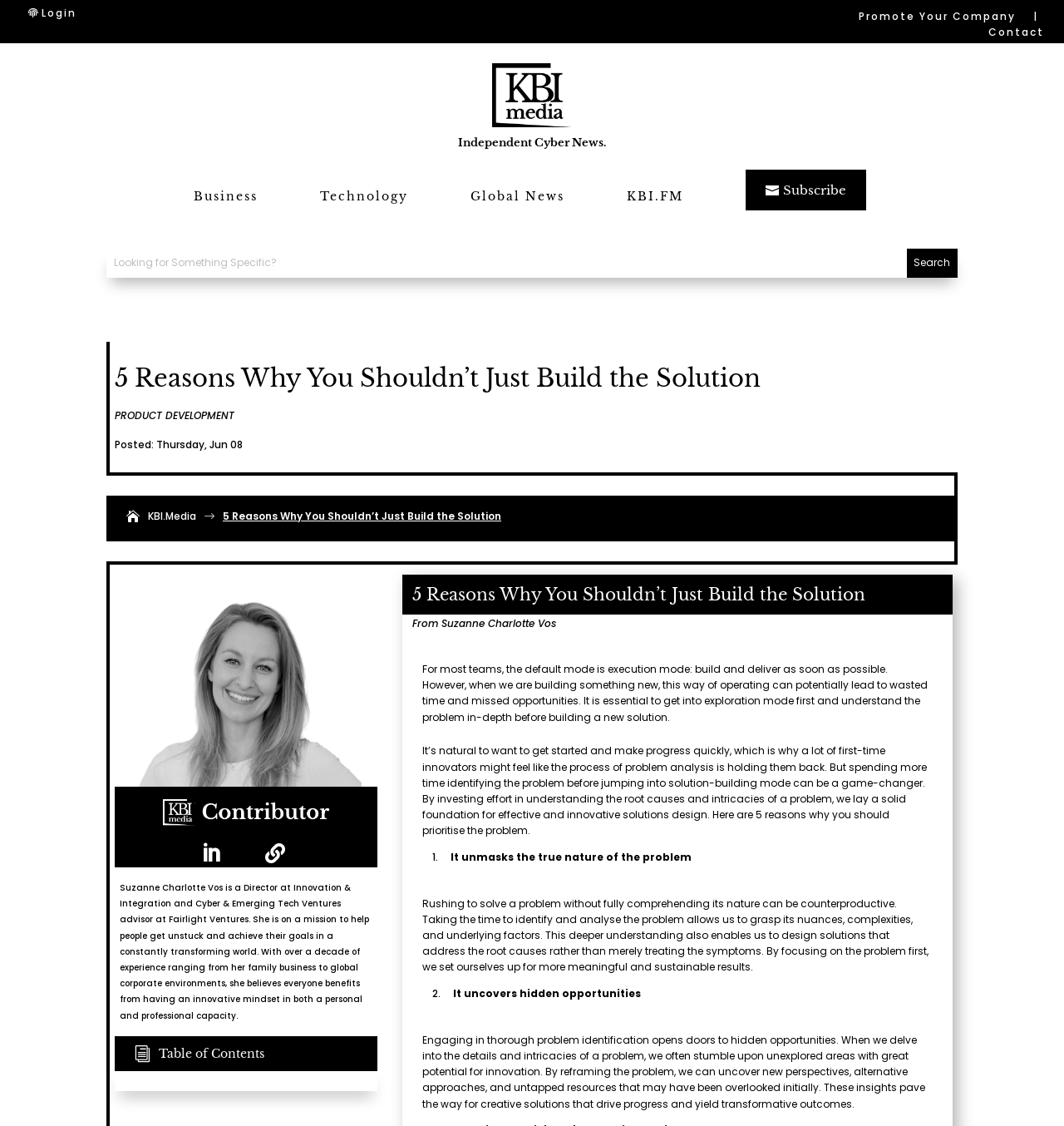Locate the bounding box coordinates of the clickable area needed to fulfill the instruction: "Support Leroy Douresseaux on Patreon".

None